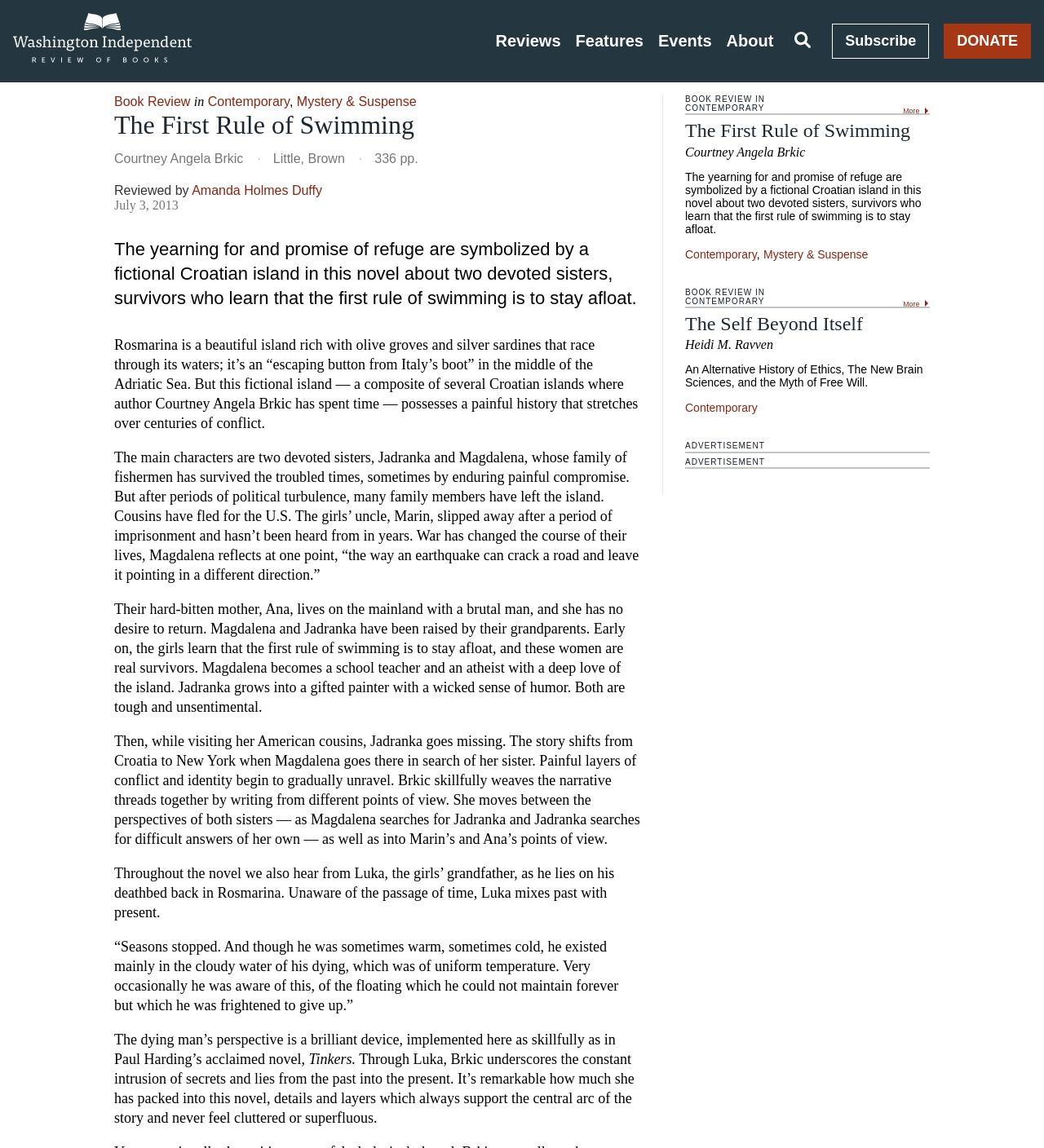What is the purpose of the textbox with the placeholder 'email@email.com'?
Offer a detailed and full explanation in response to the question.

I found the purpose of the textbox by looking at the surrounding elements, including the StaticText element with the text 'Sign up for weekly emails' and the button element with the text 'Submit', and determined that the textbox is used to input an email address to subscribe to weekly emails.